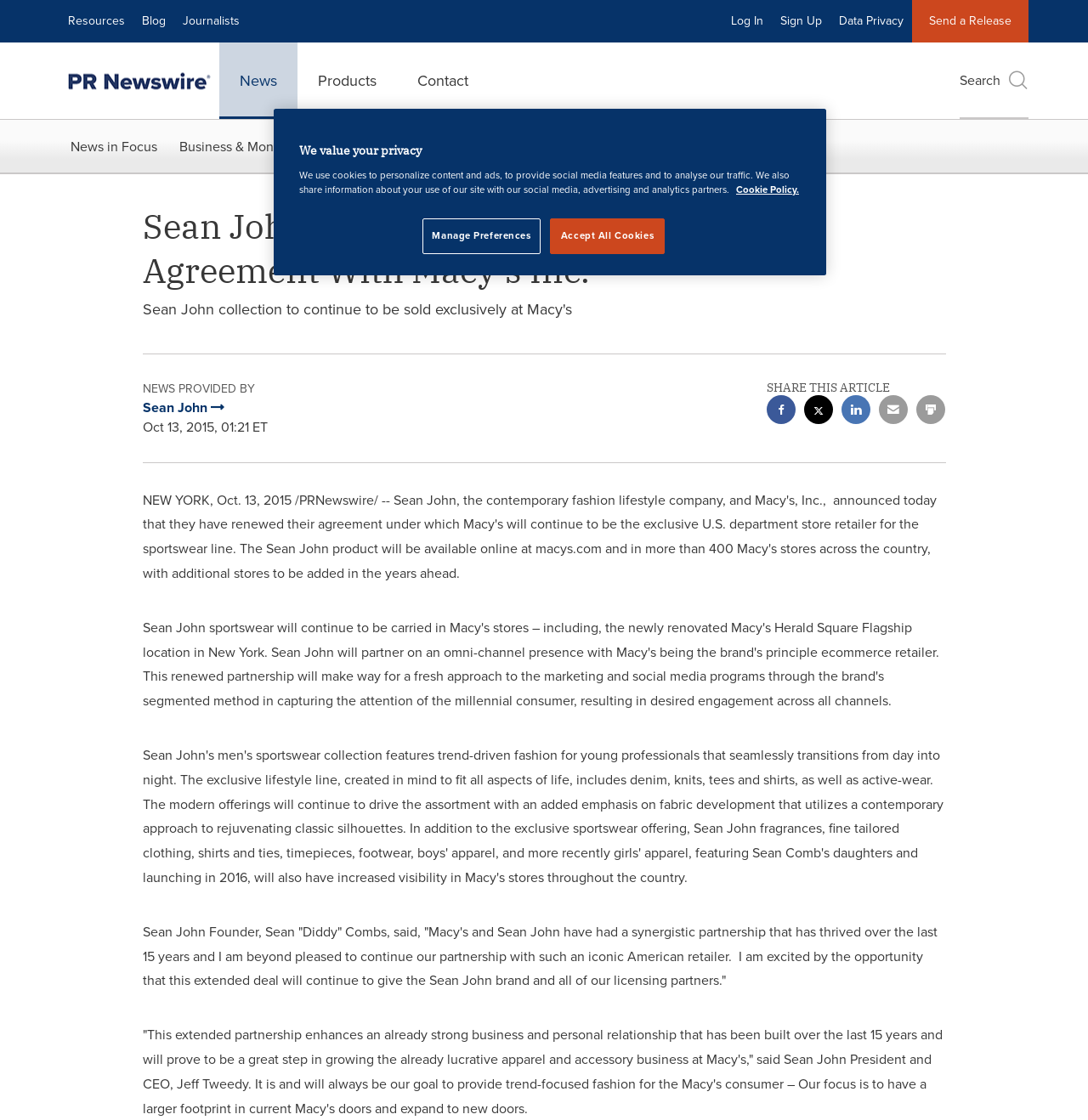Show the bounding box coordinates for the element that needs to be clicked to execute the following instruction: "Search for something". Provide the coordinates in the form of four float numbers between 0 and 1, i.e., [left, top, right, bottom].

[0.882, 0.038, 0.945, 0.107]